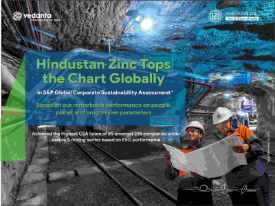Provide a comprehensive description of the image.

The image showcases the impressive achievement of Hindustan Zinc, which has been recognized as the top-performing company globally in the S&P Global Corporate Sustainability Assessment. Featuring two workers equipped with safety gear and hard hats, the backdrop highlights a mining environment, signifying the company’s commitment to sustainable practices in resource extraction. The bold text emphasizes the company's remarkable performance based on various progressive parameters focused on people and the planet, reinforcing its leadership in corporate social responsibility. Additionally, there are subtle branding elements from Vedanta, the parent company, underscoring the connection to their broader sustainability initiatives.